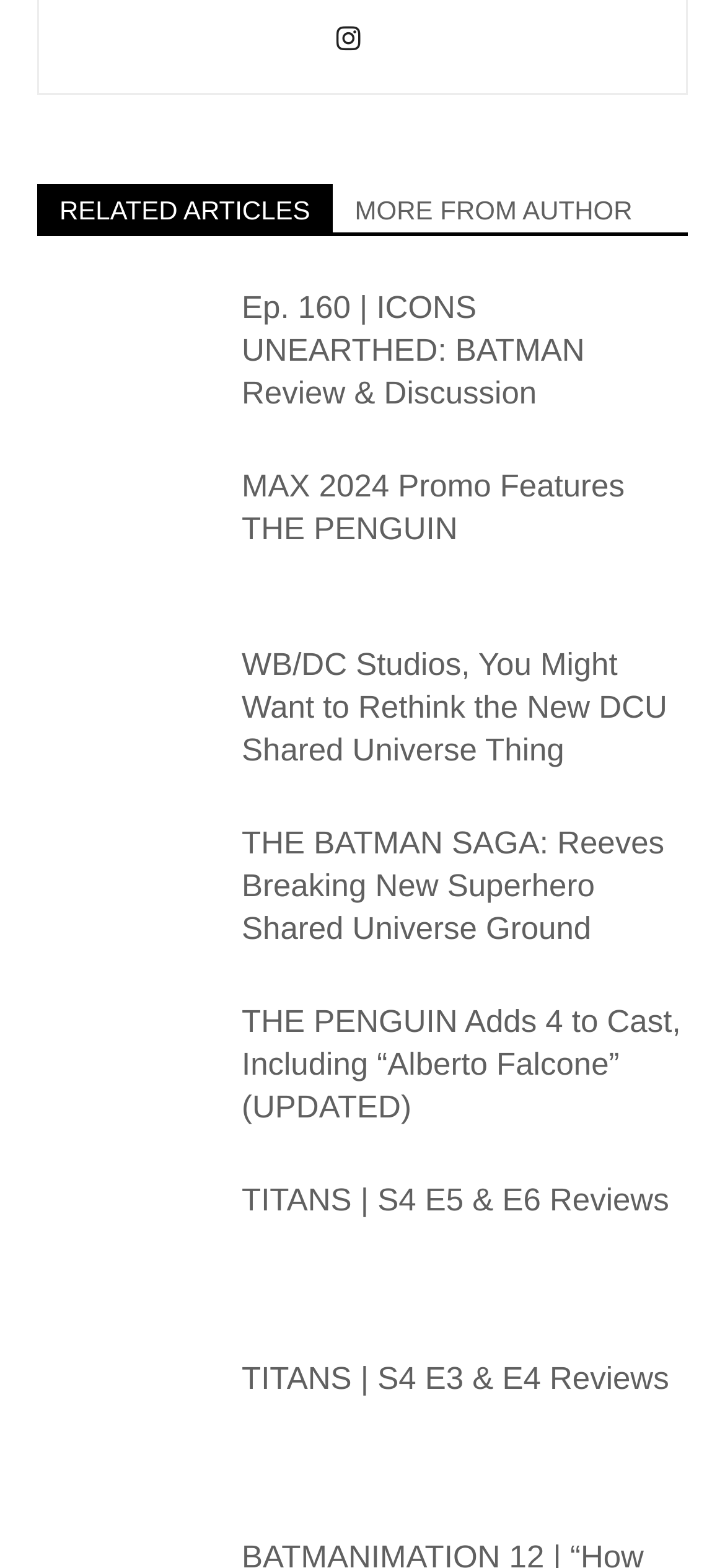Please mark the clickable region by giving the bounding box coordinates needed to complete this instruction: "View the image for 'MAX 2024 Promo Features THE PENGUIN'".

[0.051, 0.296, 0.308, 0.378]